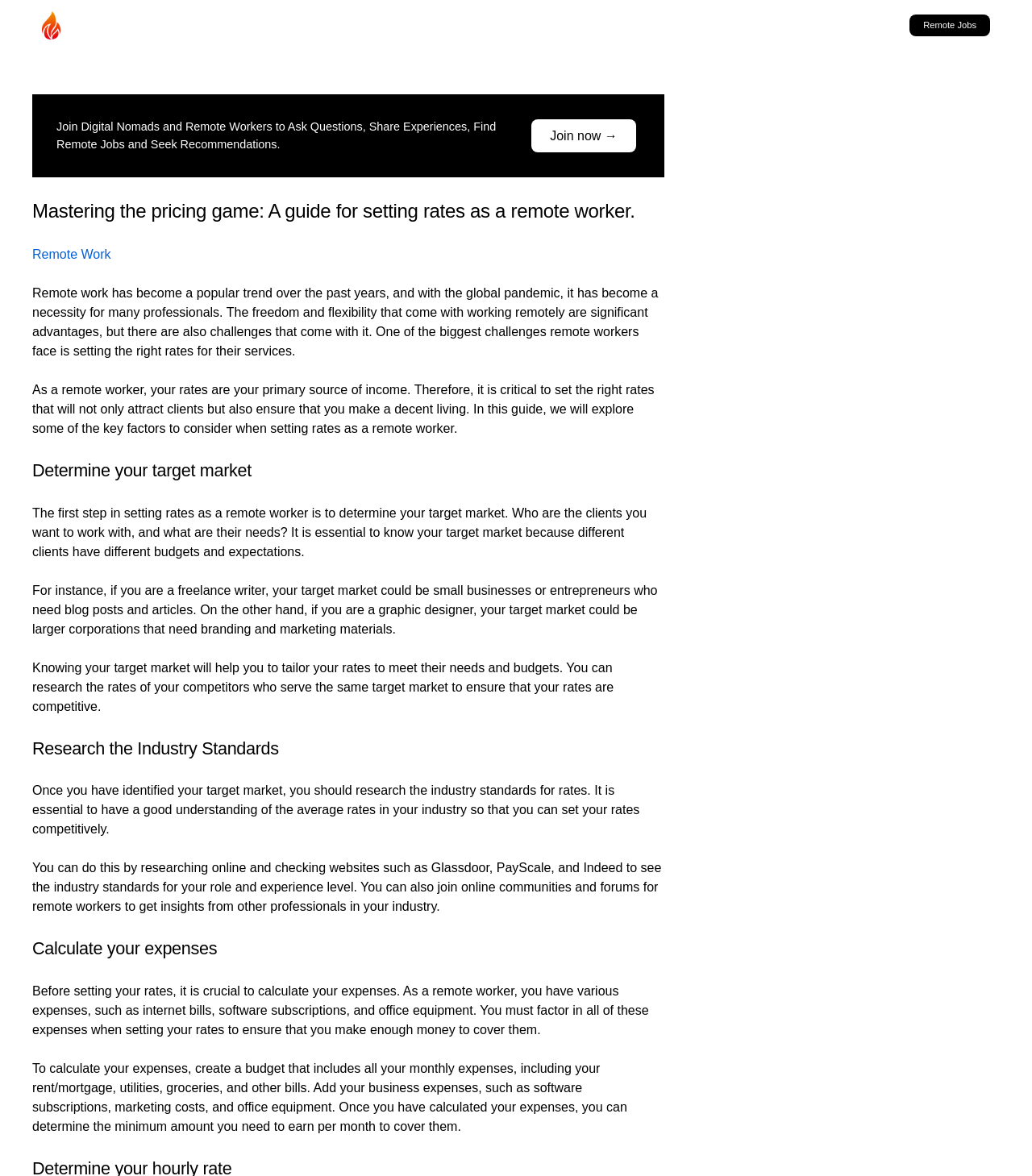What expenses should remote workers factor in when setting rates?
Please respond to the question with a detailed and informative answer.

According to the webpage, remote workers should factor in various expenses, including internet bills, software subscriptions, office equipment, and other business expenses, when setting their rates.